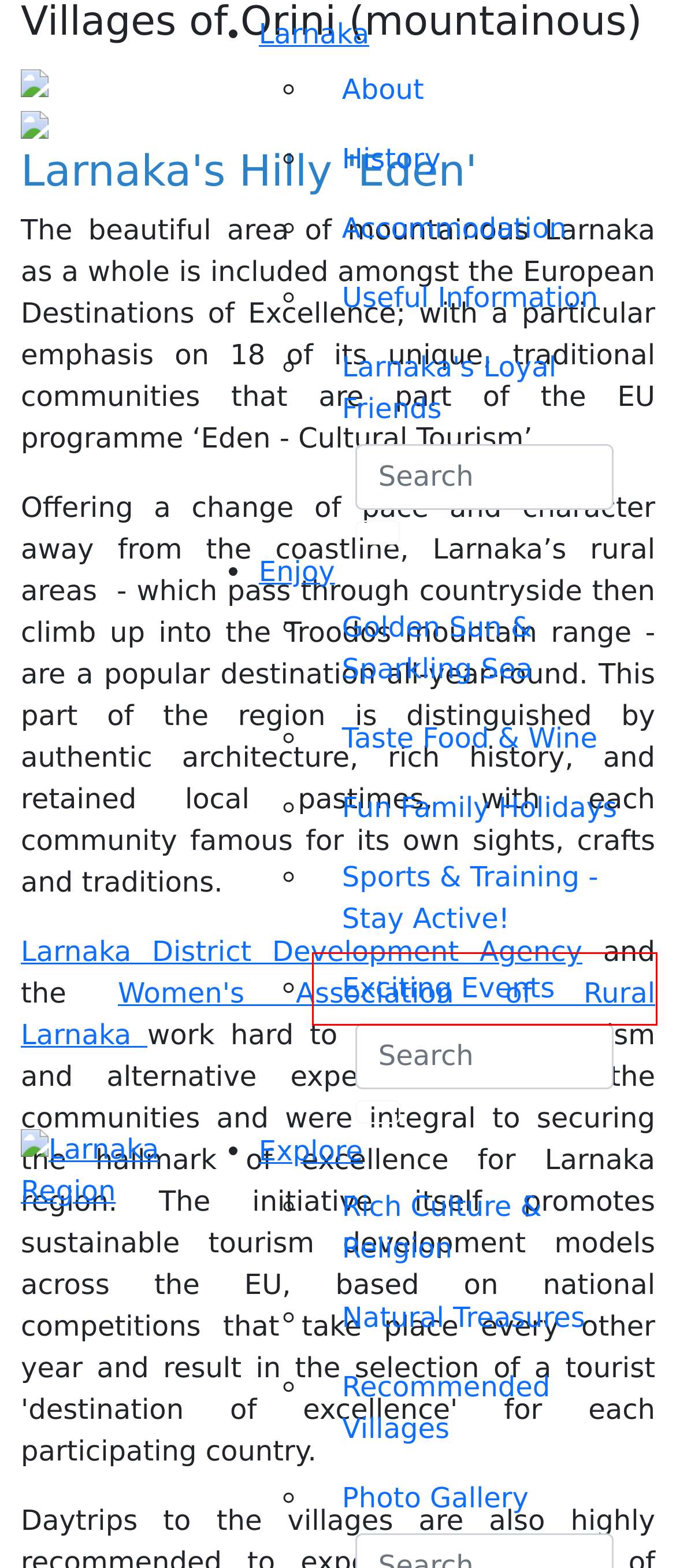You are given a screenshot of a webpage within which there is a red rectangle bounding box. Please choose the best webpage description that matches the new webpage after clicking the selected element in the bounding box. Here are the options:
A. Larnaka Region -  Exciting Events
B. Larnaka Region -  Recommended Villages
C. Larnaka Region -  Useful Information
D. Larnaka Region -  Loyal
E. Larnaka Region -  Rich Culture & Religion
F. Anetel
G. Larnaka Region -  Natural Treasures
H. Larnaka Region -  Fun Family Holidays

A